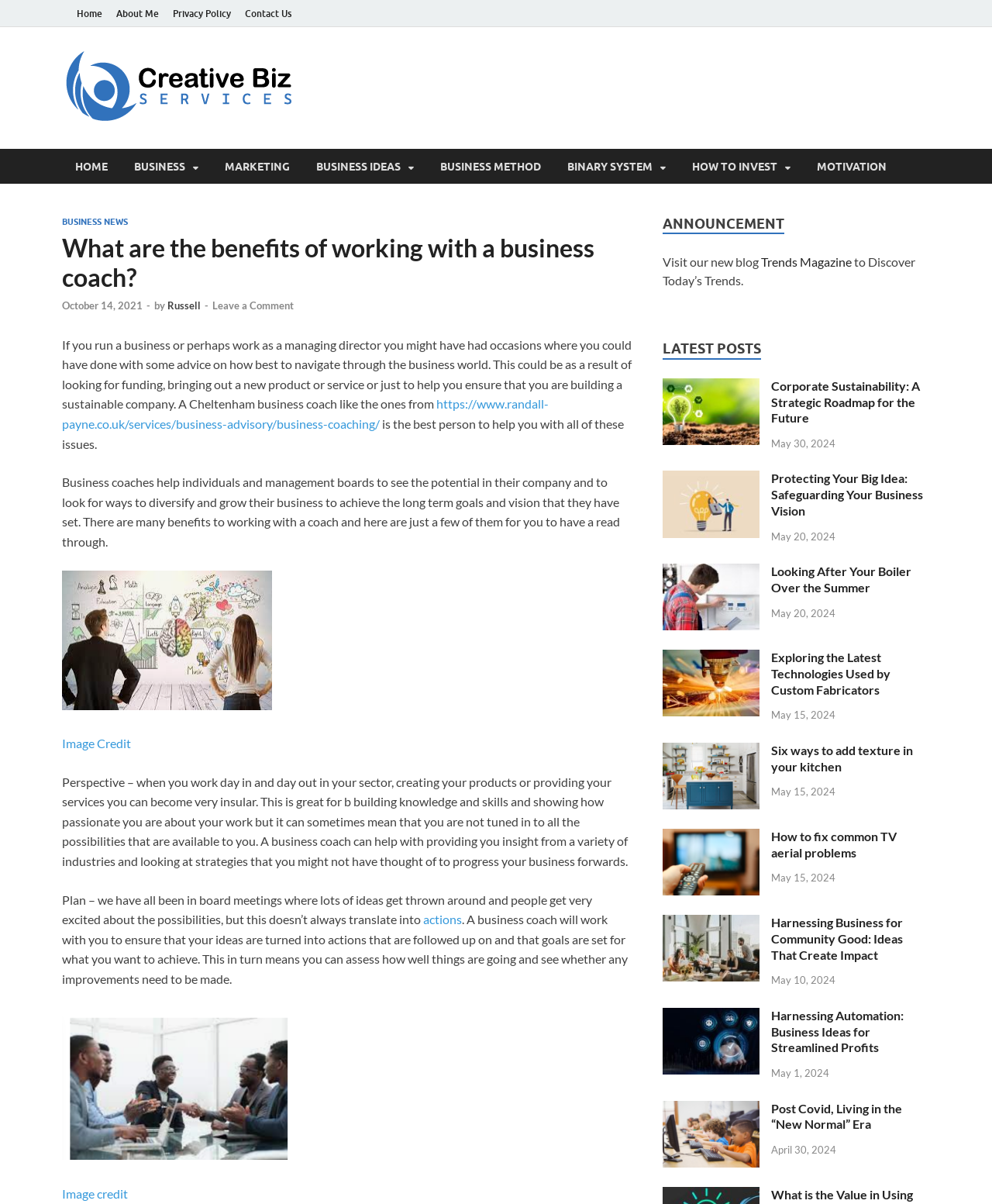Identify the bounding box coordinates for the region of the element that should be clicked to carry out the instruction: "Click the 'Home' link". The bounding box coordinates should be four float numbers between 0 and 1, i.e., [left, top, right, bottom].

[0.07, 0.0, 0.11, 0.023]